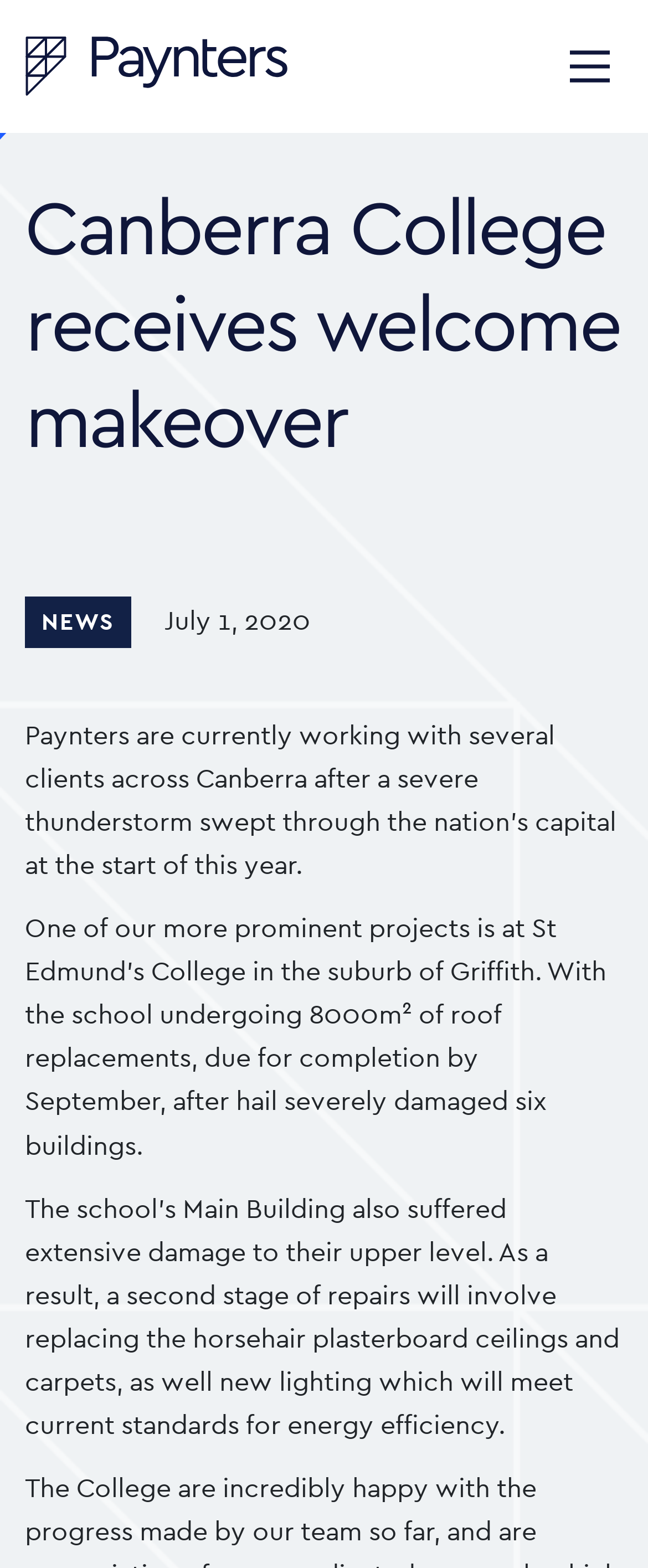Find the bounding box coordinates for the element described here: "aria-label="Main Menu"".

[0.859, 0.021, 0.962, 0.064]